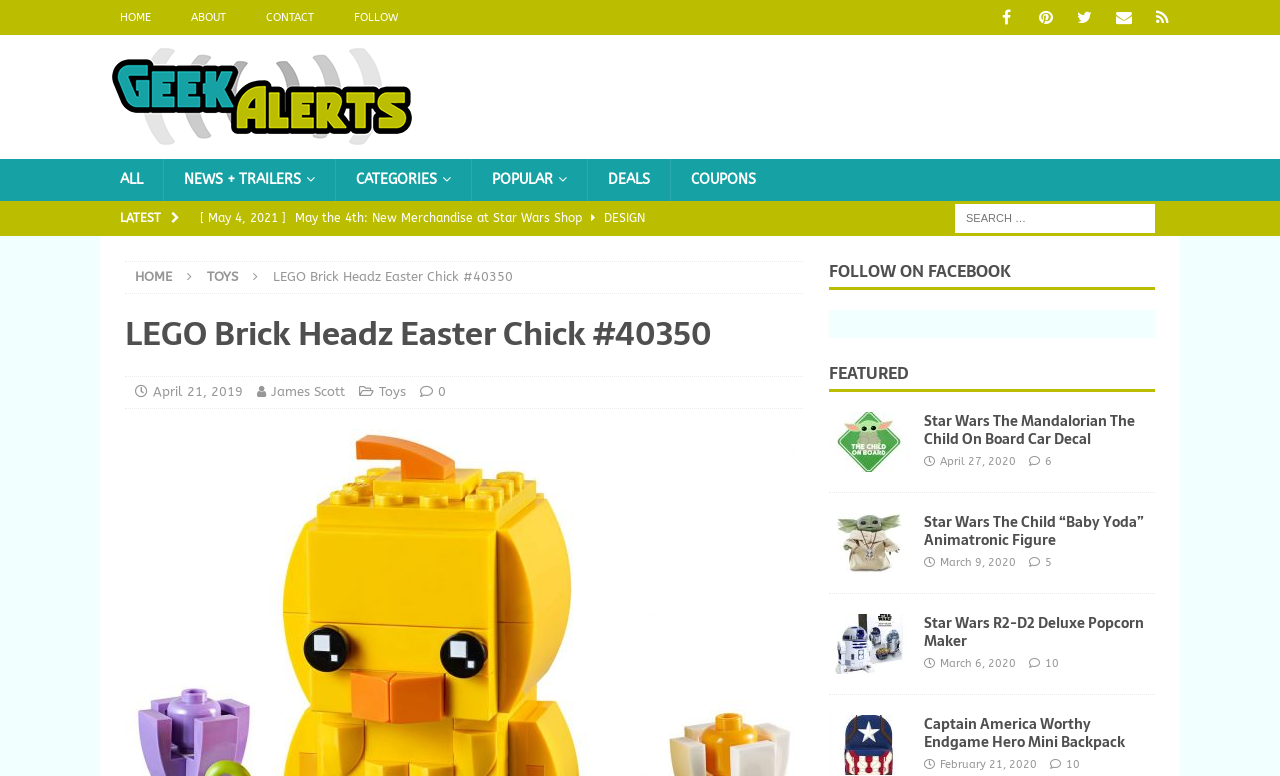Find the bounding box coordinates of the element you need to click on to perform this action: 'Search for something'. The coordinates should be represented by four float values between 0 and 1, in the format [left, top, right, bottom].

[0.746, 0.263, 0.902, 0.301]